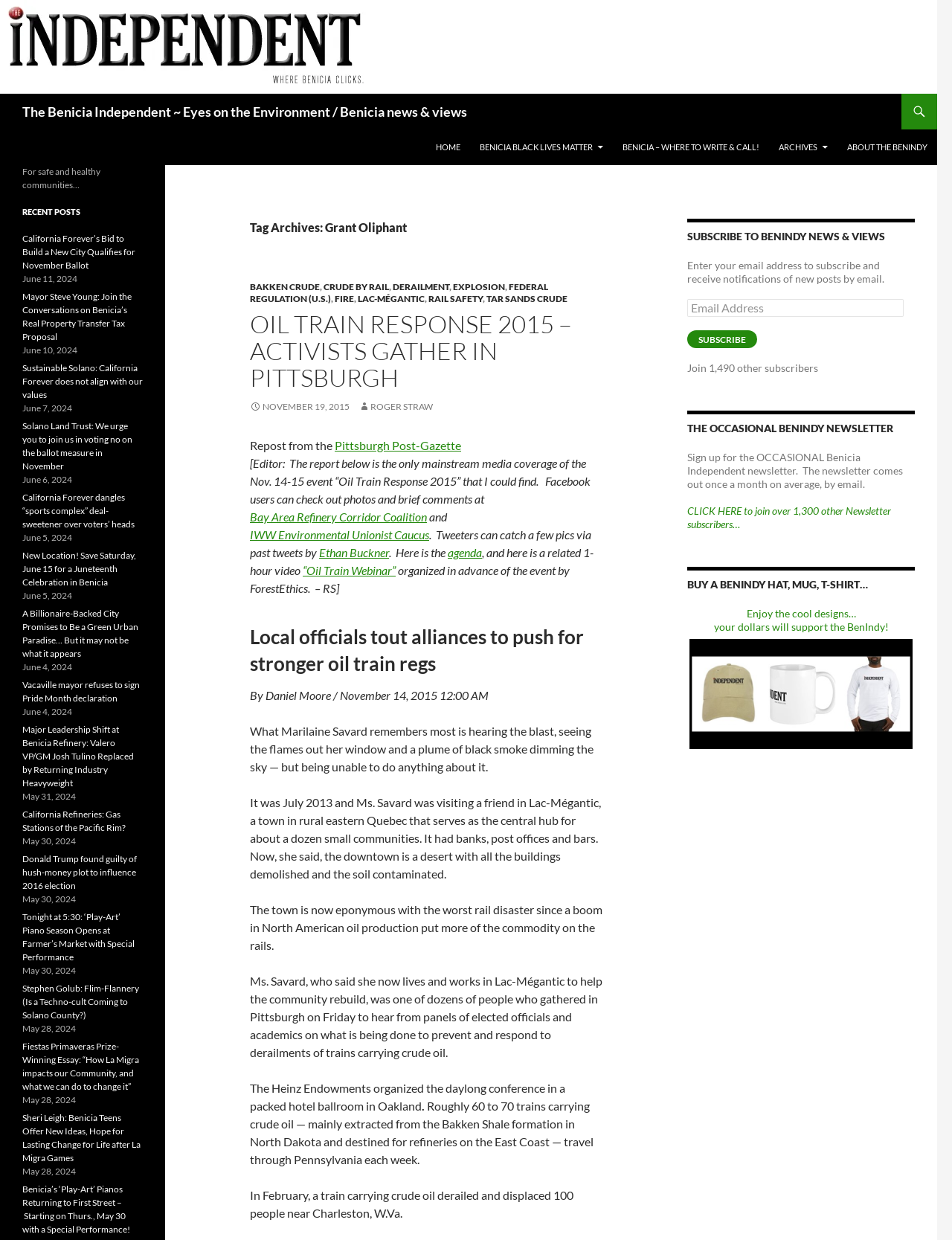Using the description "Crude By Rail", predict the bounding box of the relevant HTML element.

[0.34, 0.227, 0.409, 0.236]